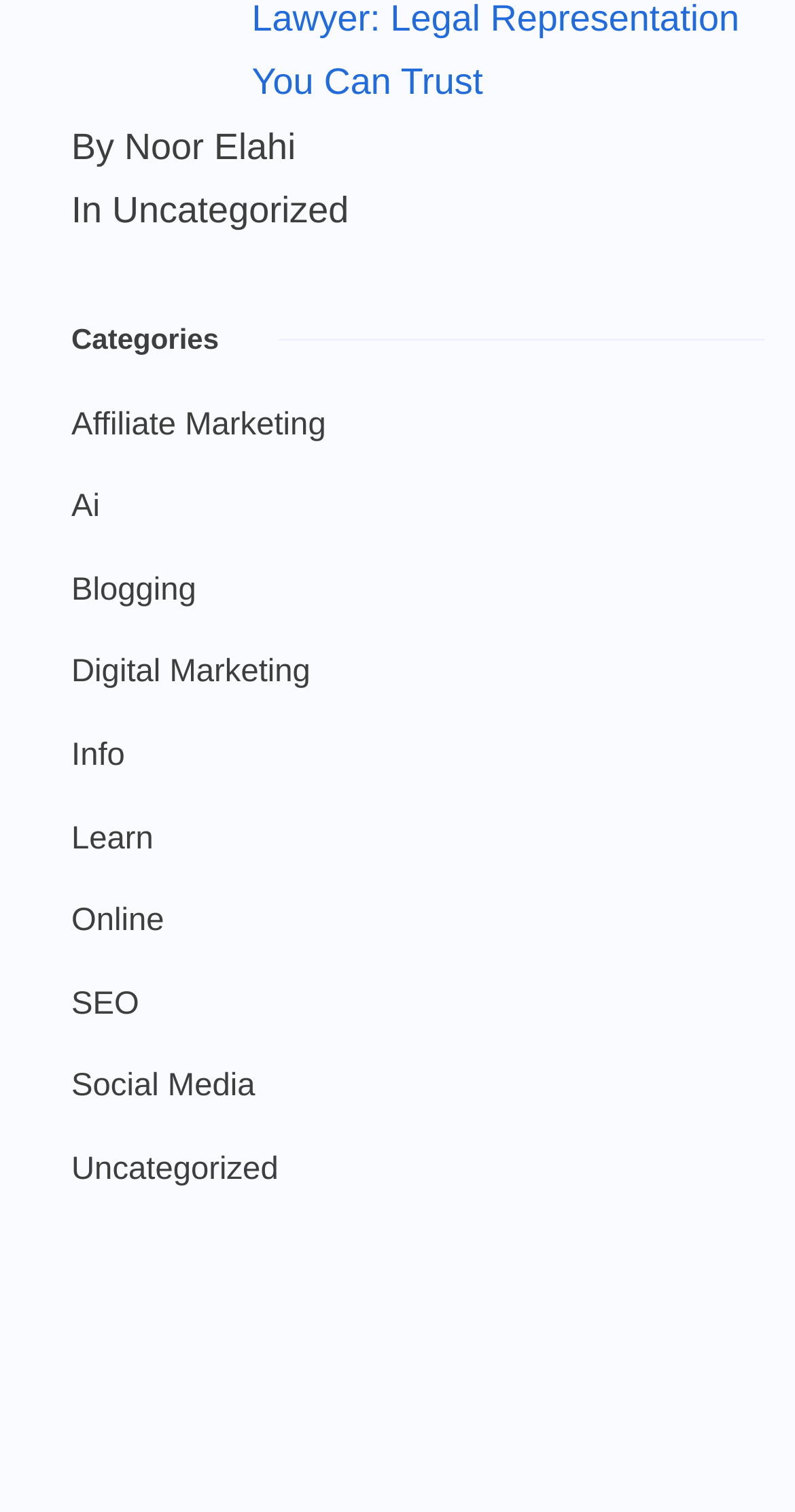Please identify the bounding box coordinates of the clickable area that will fulfill the following instruction: "learn about SEO". The coordinates should be in the format of four float numbers between 0 and 1, i.e., [left, top, right, bottom].

[0.09, 0.646, 0.175, 0.683]